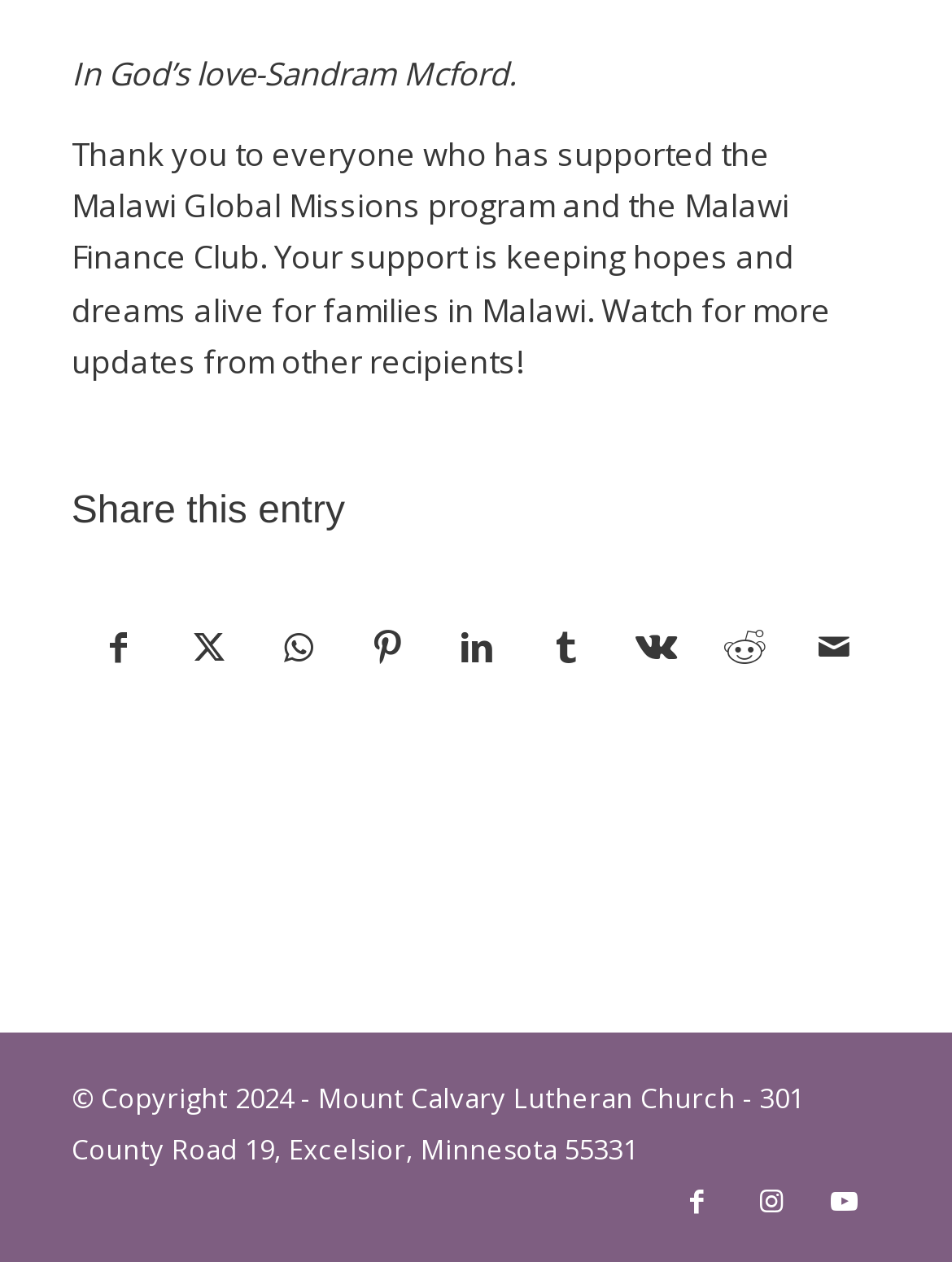Analyze the image and deliver a detailed answer to the question: How many social media platforms can you share this entry on?

There are 9 social media platforms listed under the 'Share this entry' heading, including Facebook, Twitter, WhatsApp, Pinterest, LinkedIn, Tumblr, Vk, Reddit, and sharing by Mail.